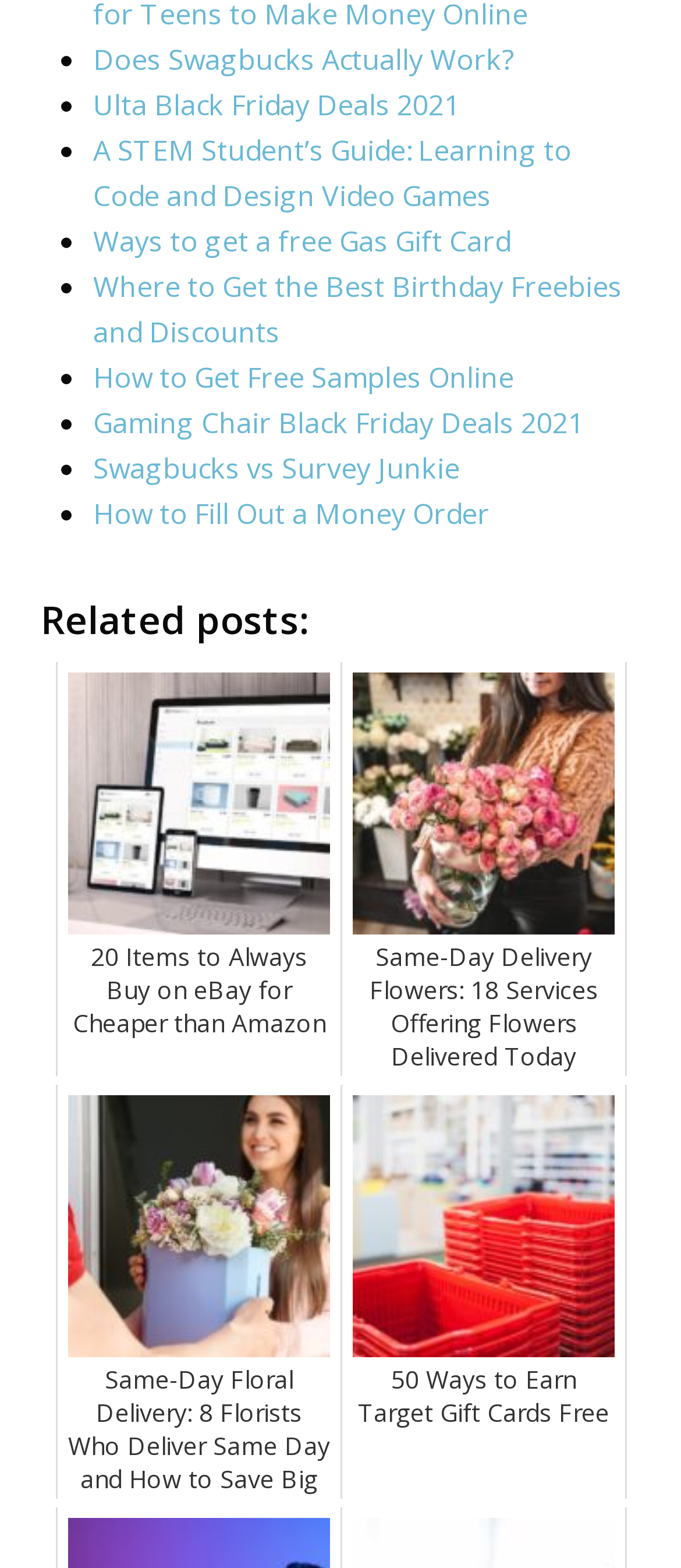Please identify the bounding box coordinates of the element's region that needs to be clicked to fulfill the following instruction: "Read 'A STEM Student’s Guide: Learning to Code and Design Video Games'". The bounding box coordinates should consist of four float numbers between 0 and 1, i.e., [left, top, right, bottom].

[0.137, 0.084, 0.84, 0.137]